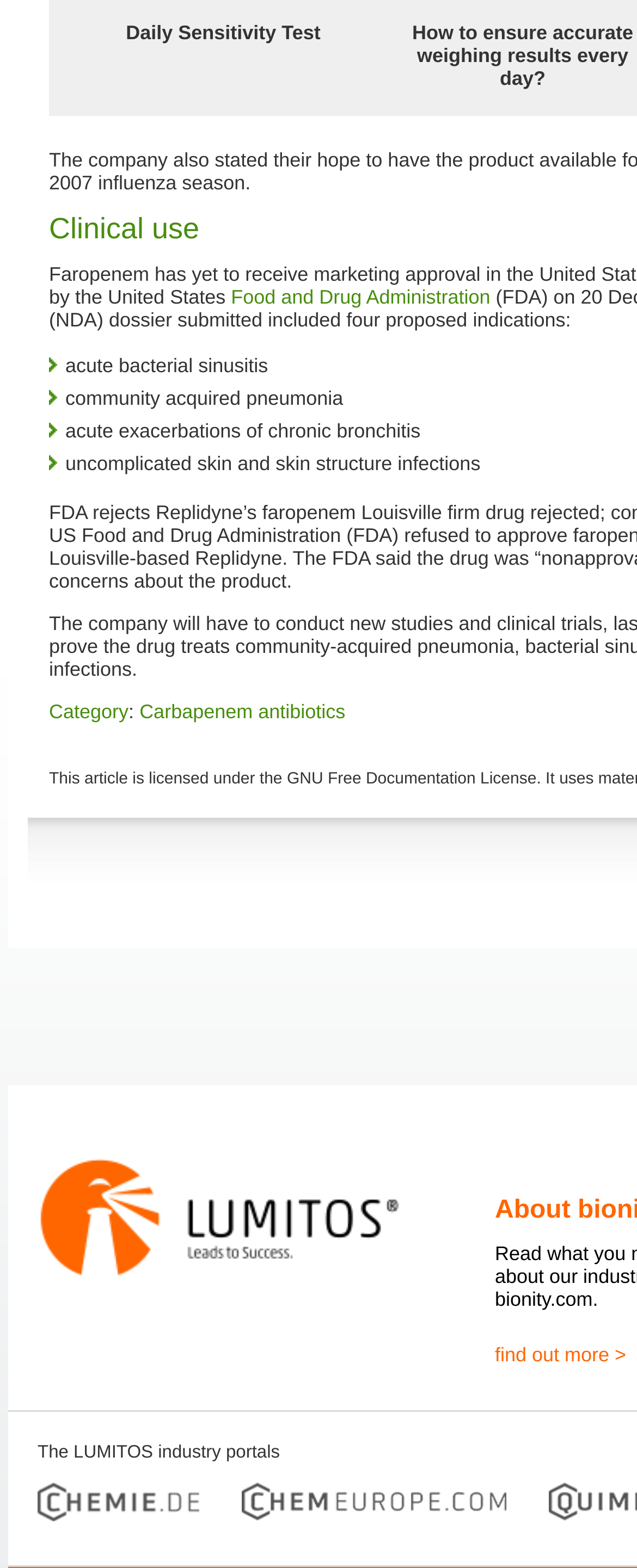Respond with a single word or phrase for the following question: 
How many types of infections are listed?

4